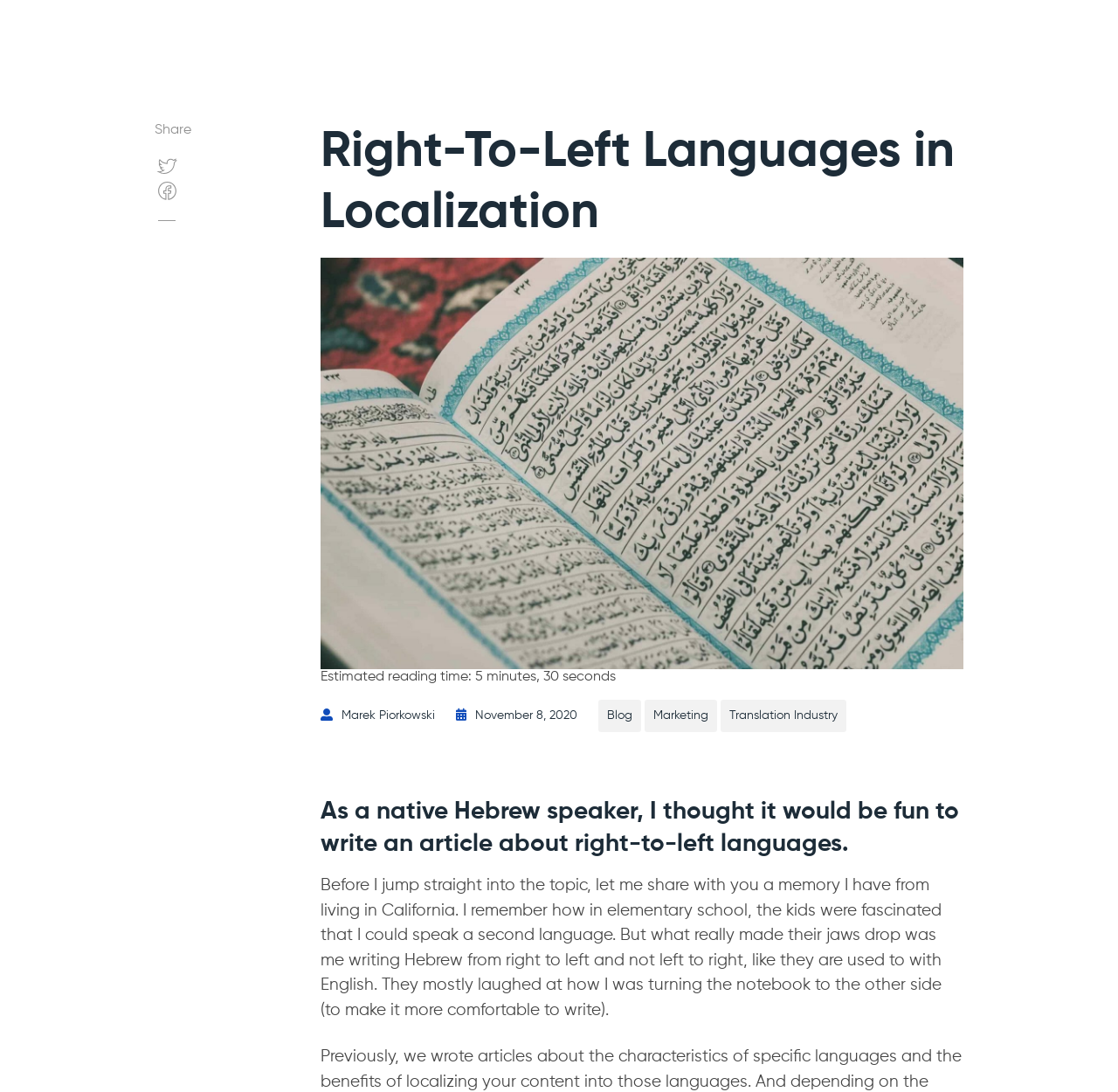What is the topic of the article?
Look at the image and construct a detailed response to the question.

The heading of the article is 'Right-To-Left Languages in Localization', and the content discusses the author's experience with right-to-left languages.